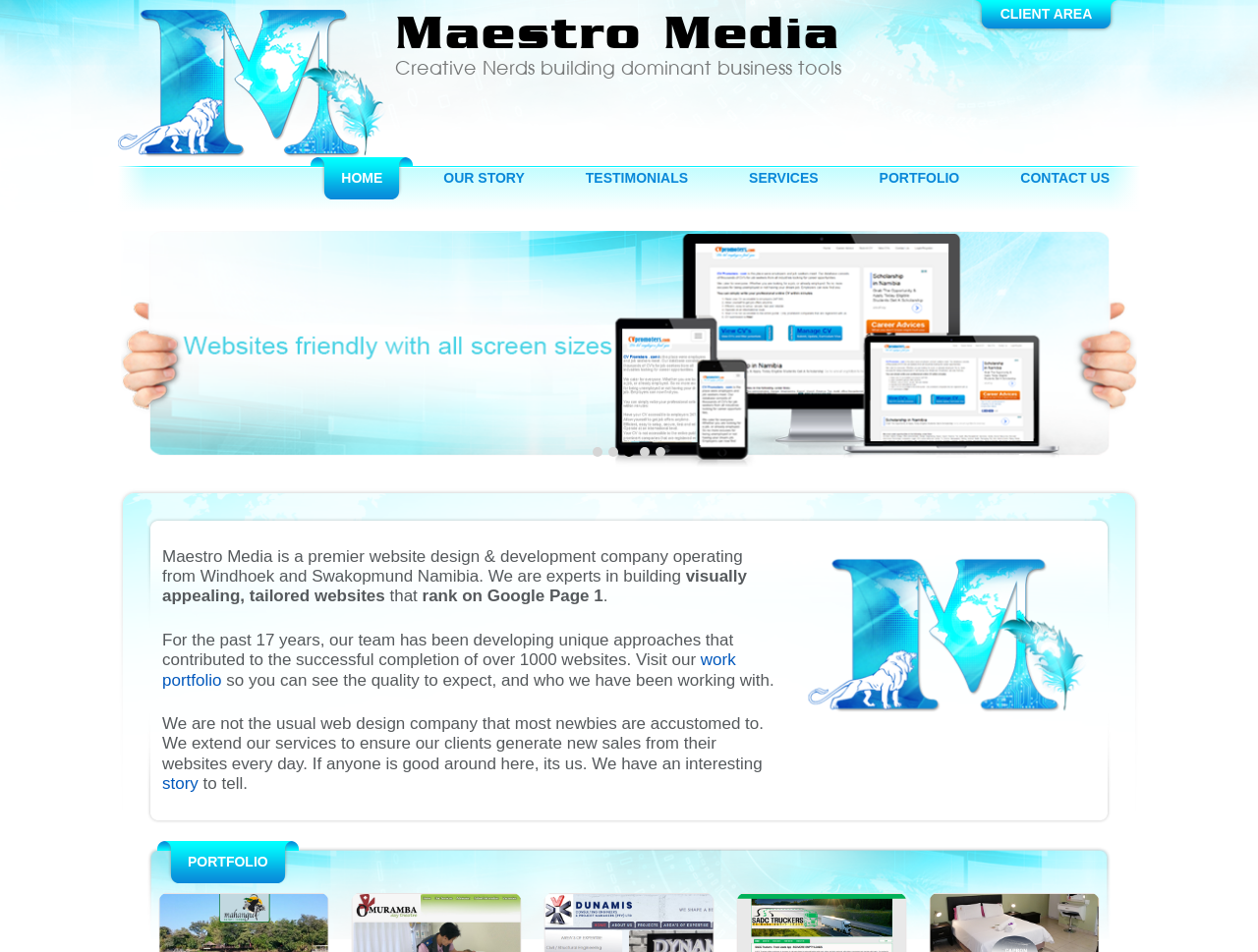Please identify the bounding box coordinates of the region to click in order to complete the given instruction: "Explore the 'PORTFOLIO' section". The coordinates should be four float numbers between 0 and 1, i.e., [left, top, right, bottom].

[0.675, 0.165, 0.787, 0.212]